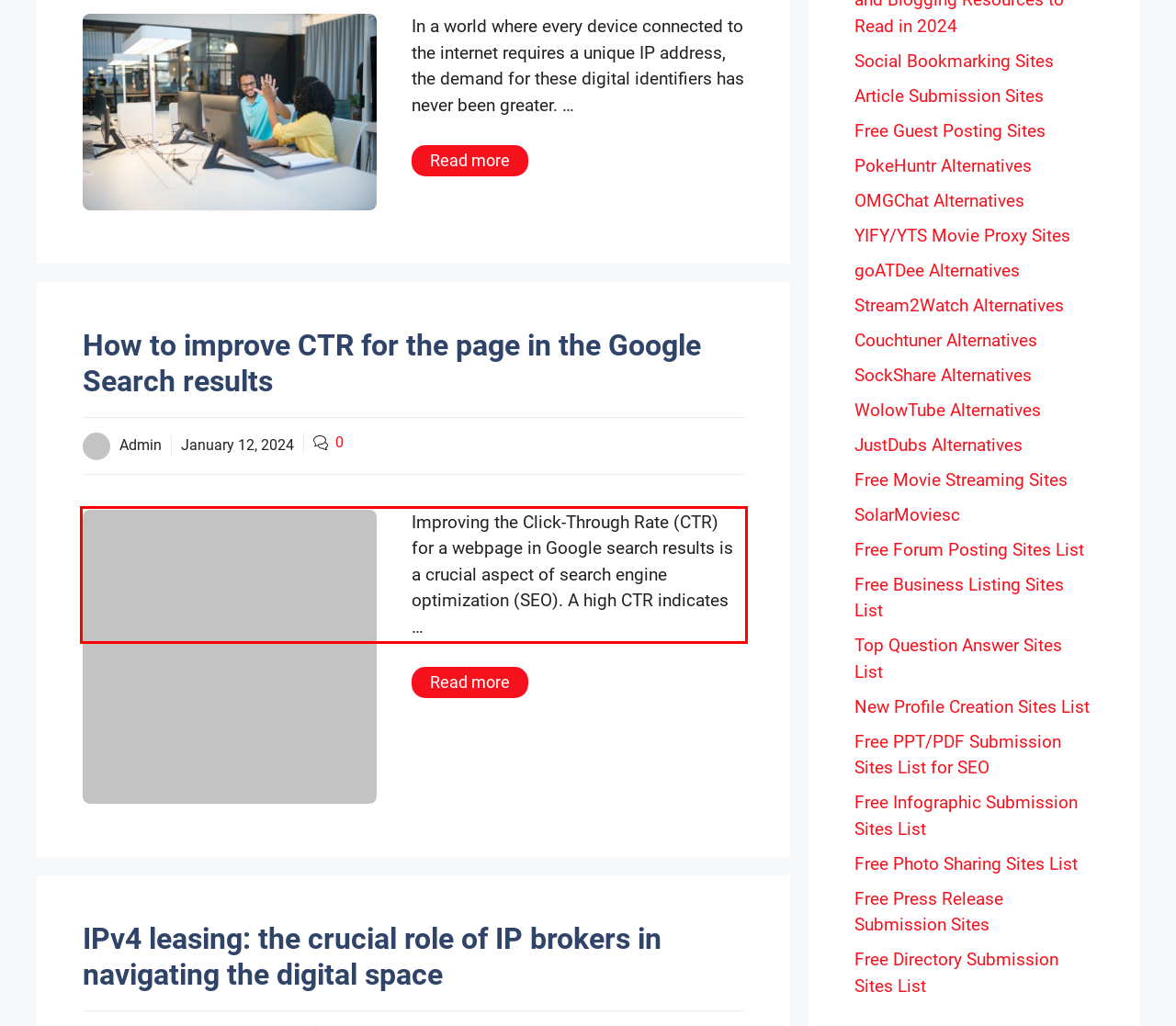Analyze the red bounding box in the provided webpage screenshot and generate the text content contained within.

Improving the Click-Through Rate (CTR) for a webpage in Google search results is a crucial aspect of search engine optimization (SEO). A high CTR indicates …